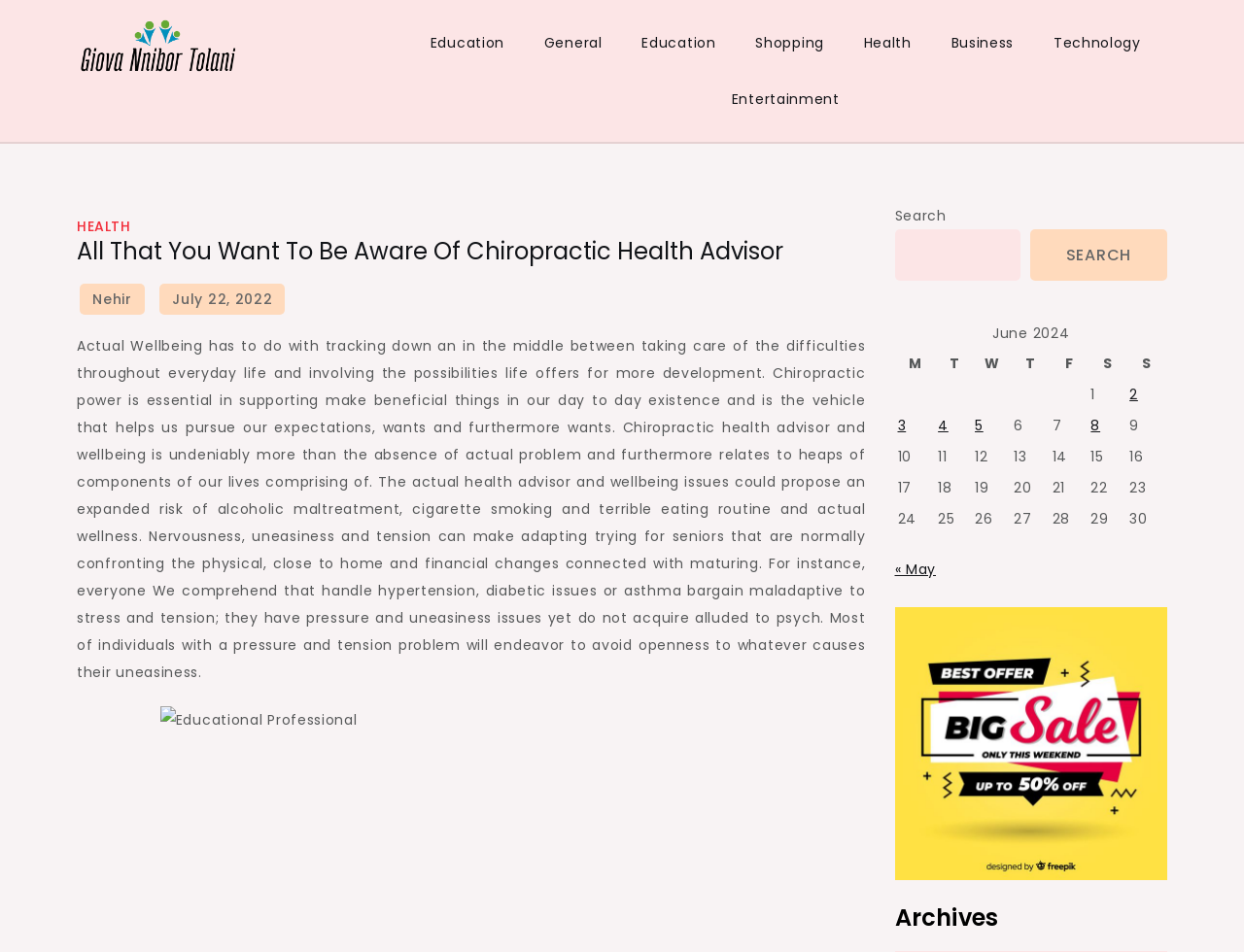Identify the bounding box coordinates of the element that should be clicked to fulfill this task: "Search for something". The coordinates should be provided as four float numbers between 0 and 1, i.e., [left, top, right, bottom].

[0.719, 0.212, 0.938, 0.295]